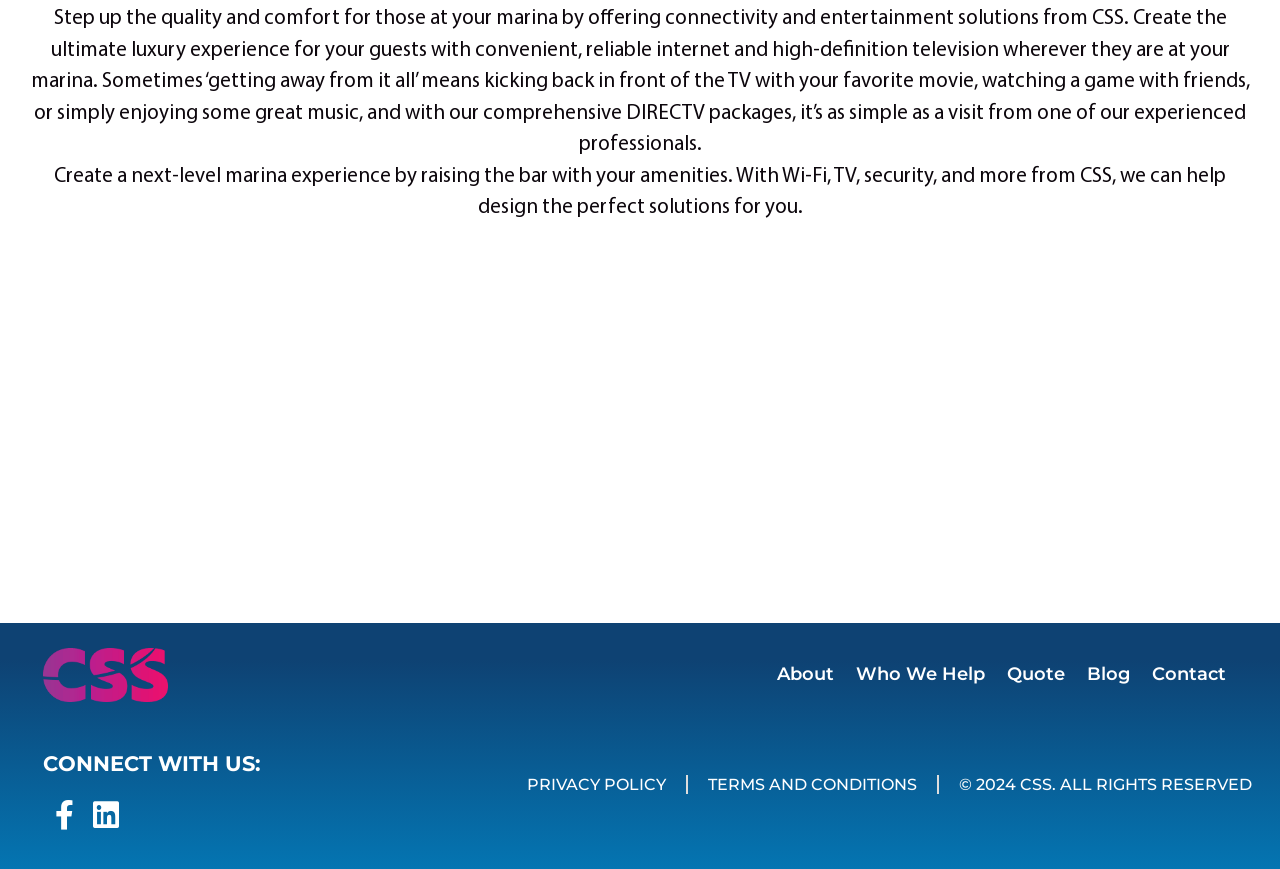Find the bounding box coordinates of the clickable element required to execute the following instruction: "View the Privacy Policy". Provide the coordinates as four float numbers between 0 and 1, i.e., [left, top, right, bottom].

[0.412, 0.892, 0.52, 0.914]